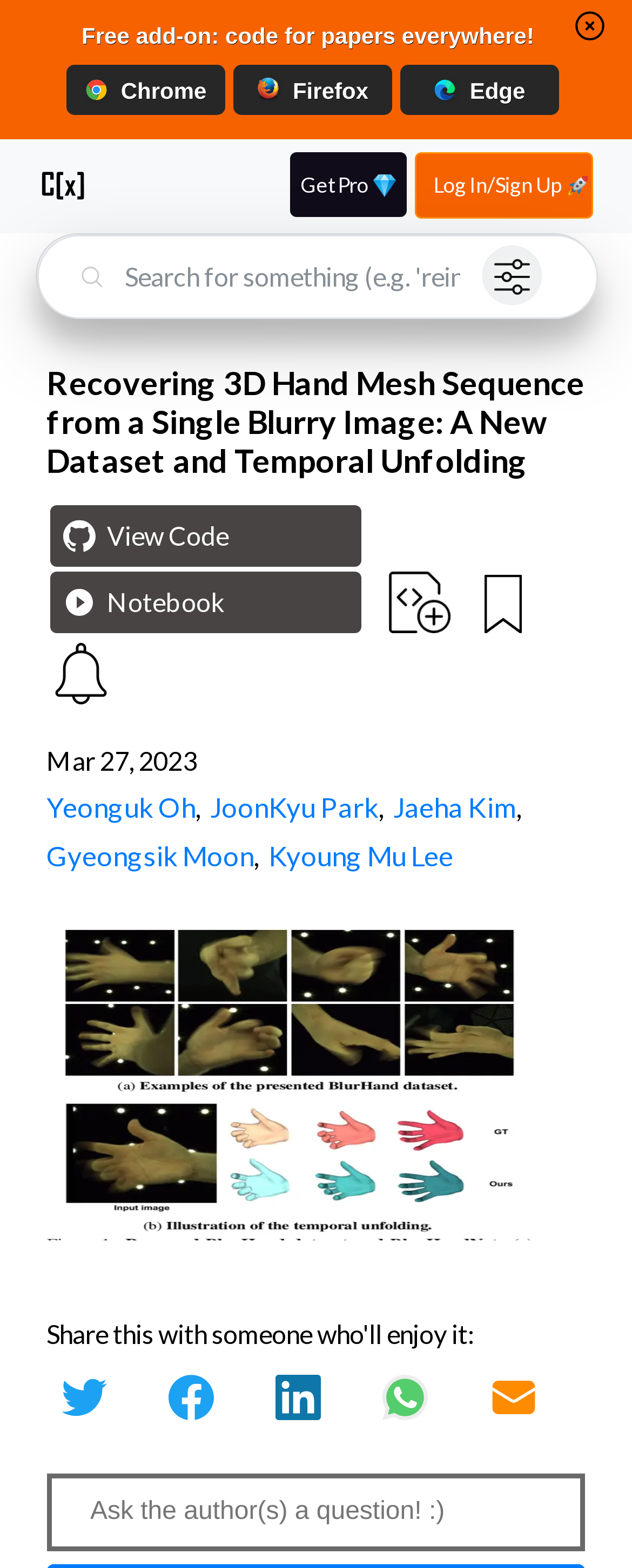What is the date of the paper?
Please provide a single word or phrase answer based on the image.

Mar 27, 2023